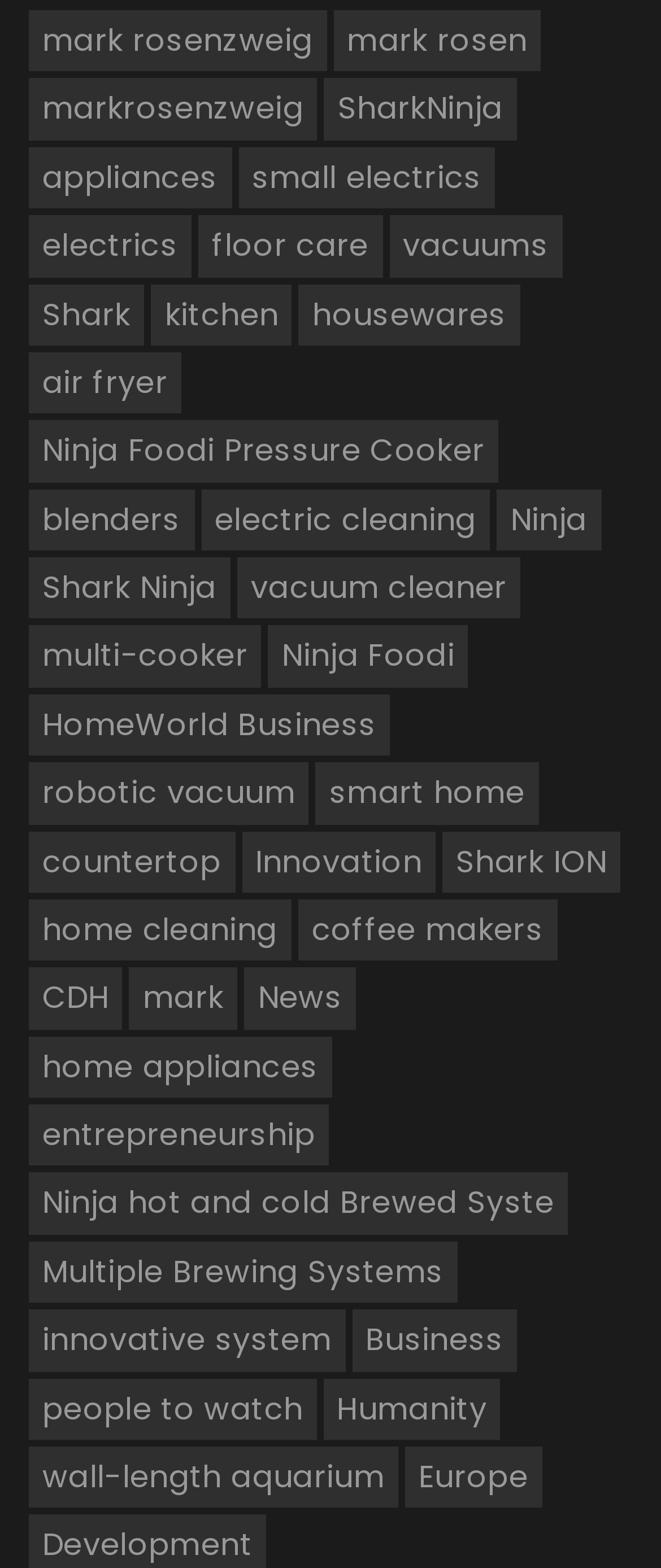Can you specify the bounding box coordinates for the region that should be clicked to fulfill this instruction: "read about entrepreneurship".

[0.044, 0.704, 0.498, 0.744]